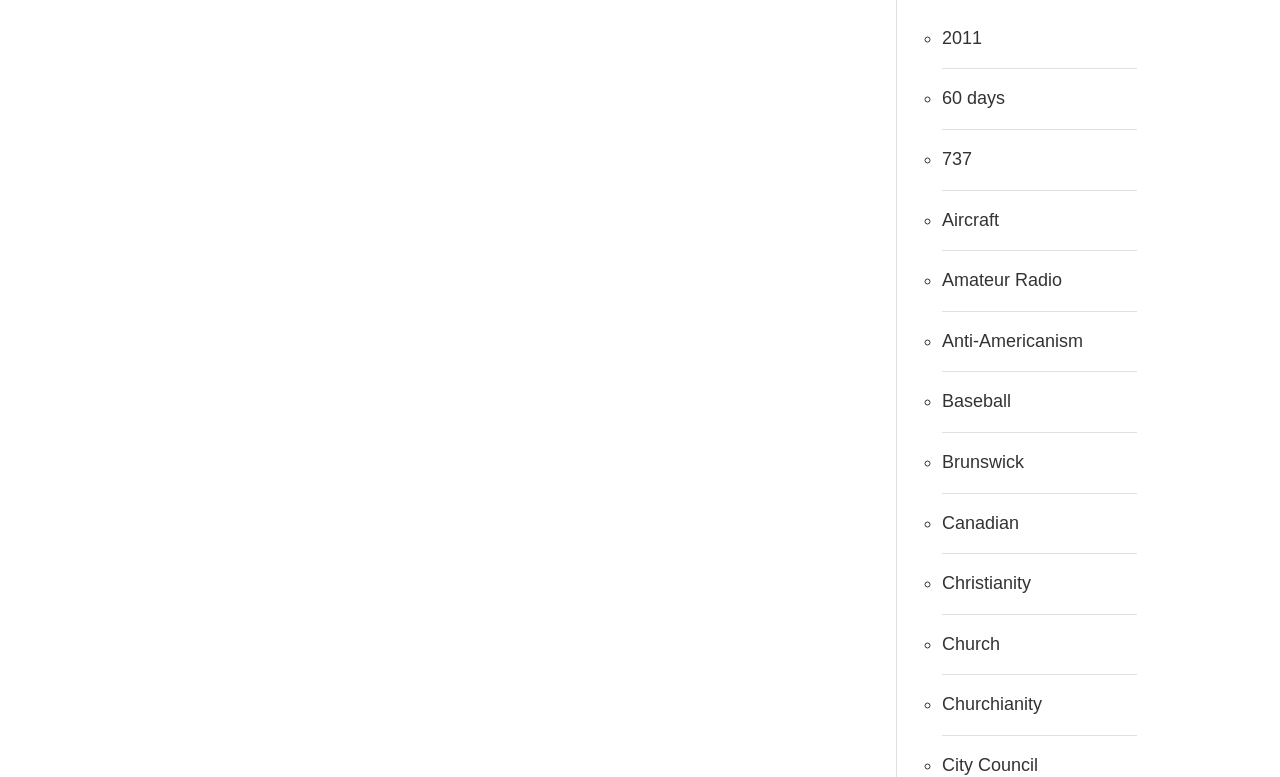Give a one-word or one-phrase response to the question:
What is the topic of the 5th list item?

Baseball